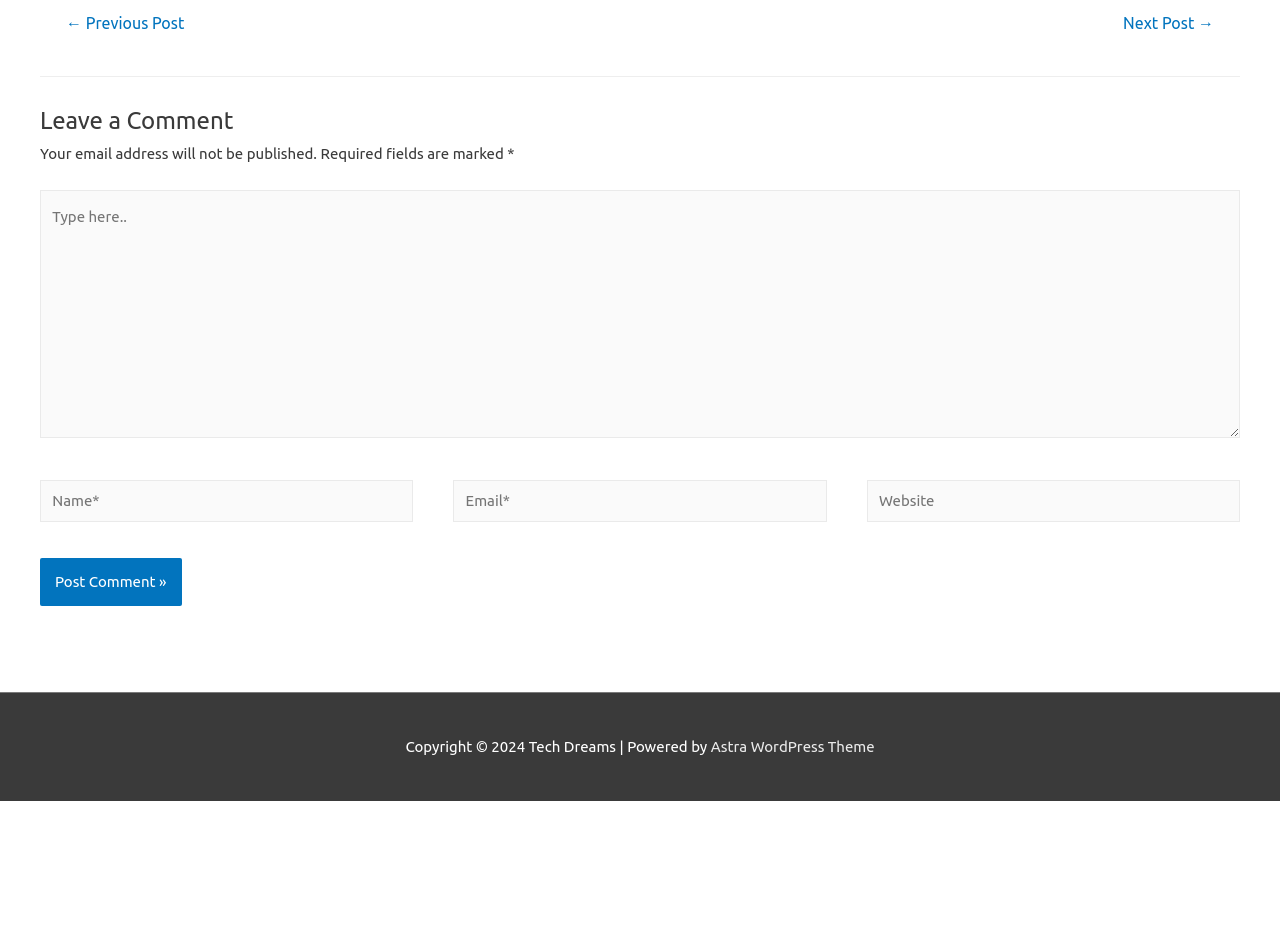Using the information in the image, give a detailed answer to the following question: What is the website's copyright year?

The copyright year is mentioned at the bottom of the webpage as 'Copyright © 2024'.